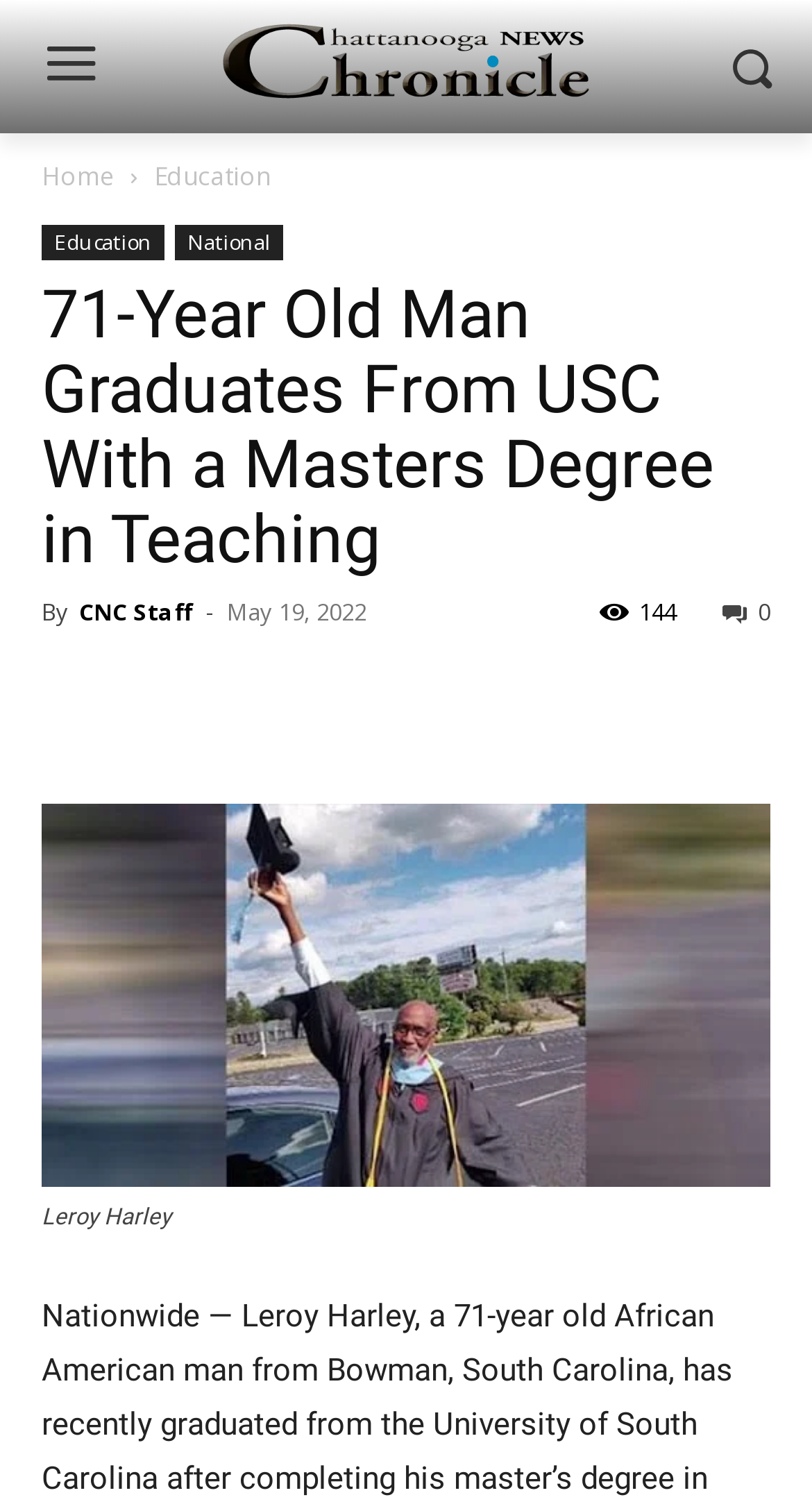Predict the bounding box coordinates for the UI element described as: "parent_node: Leroy Harley". The coordinates should be four float numbers between 0 and 1, presented as [left, top, right, bottom].

[0.051, 0.532, 0.949, 0.785]